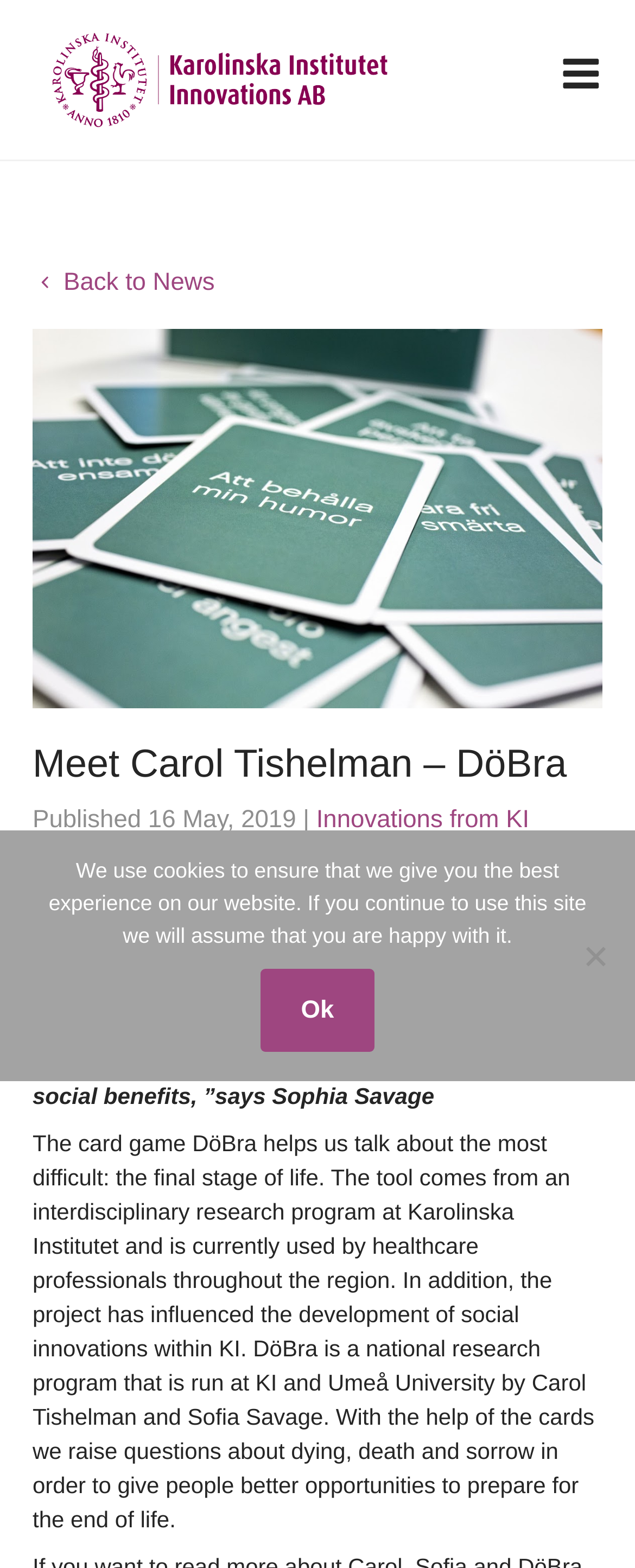What is the organization that Sophia Savage works with?
Examine the image closely and answer the question with as much detail as possible.

From the text, it is mentioned that 'Today we work very closely with KI Innovations in order to expand and improve support structures for social innovations. We see a strong potential in our area to develop more innovations that can become social benefits, ”says Sophia Savage.' Therefore, Sophia Savage works with KI Innovations.